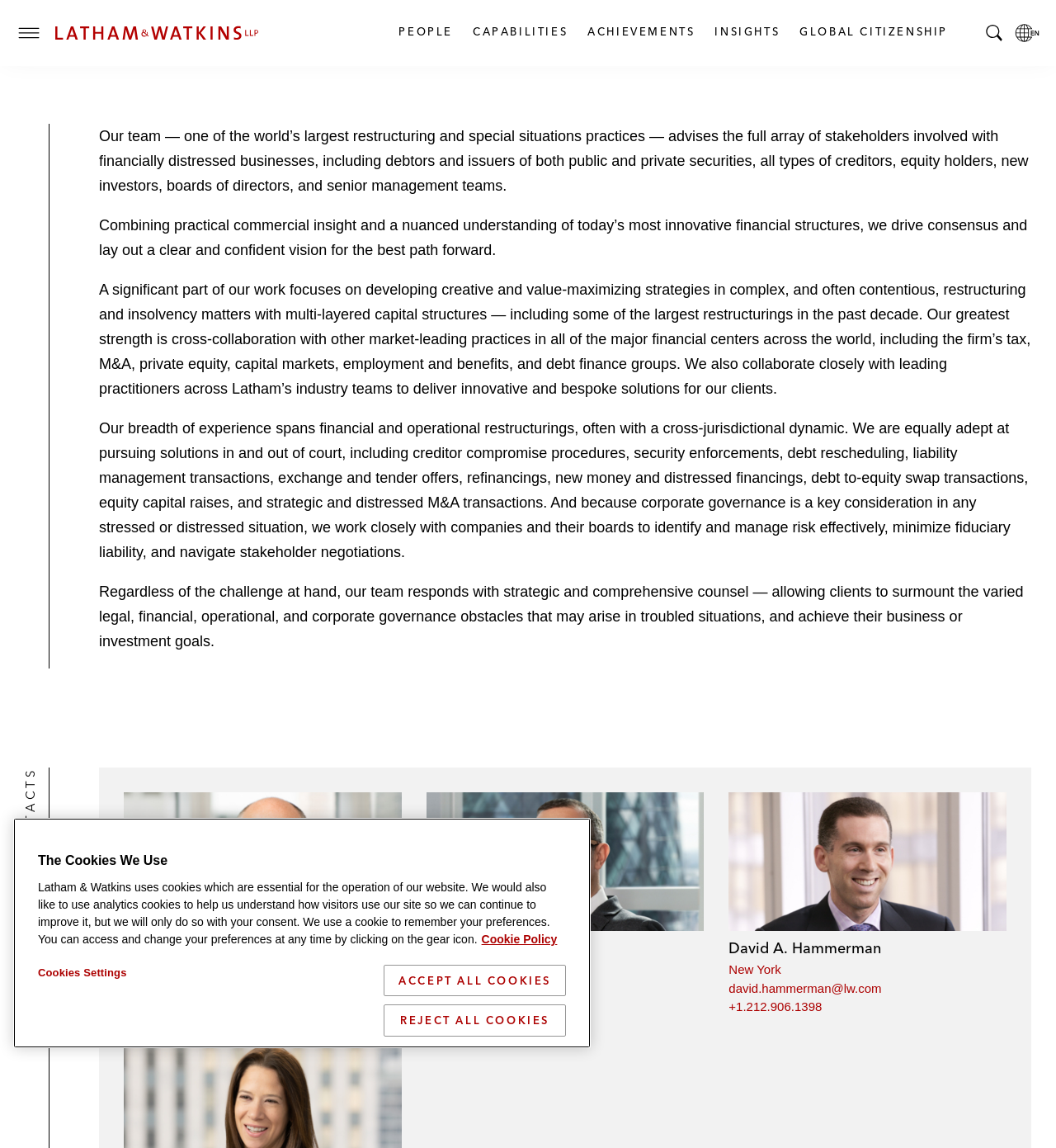What is the name of the law firm?
Analyze the image and provide a thorough answer to the question.

I found the answer by looking at the link with the text 'Latham & Watkins' at the top of the webpage, which is likely to be the name of the law firm.